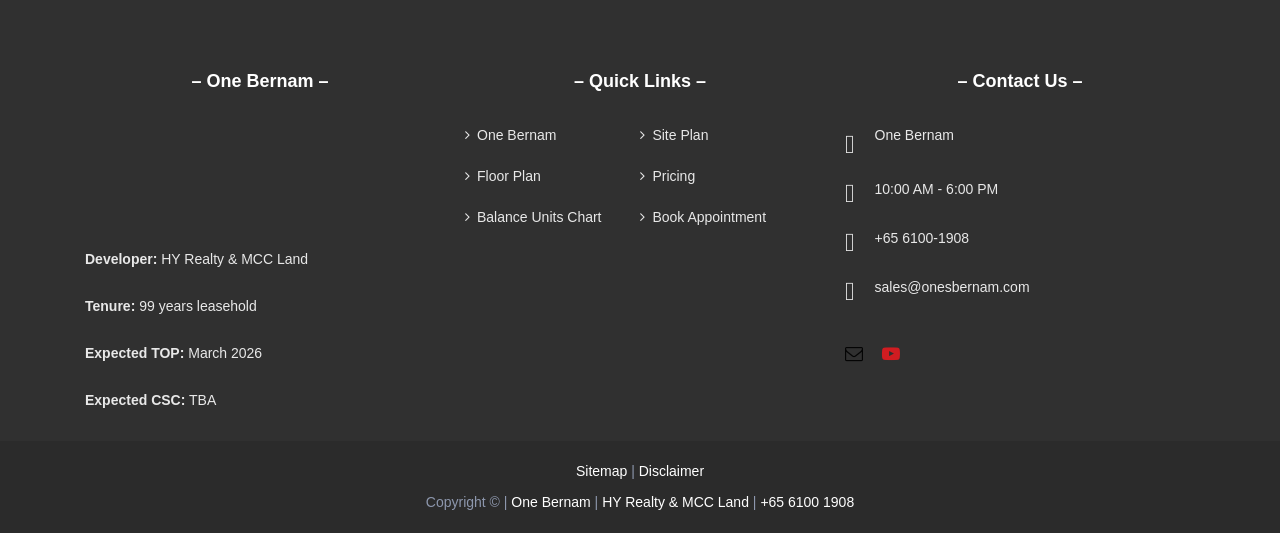Respond with a single word or phrase to the following question:
What is the expected TOP of One Bernam?

March 2026